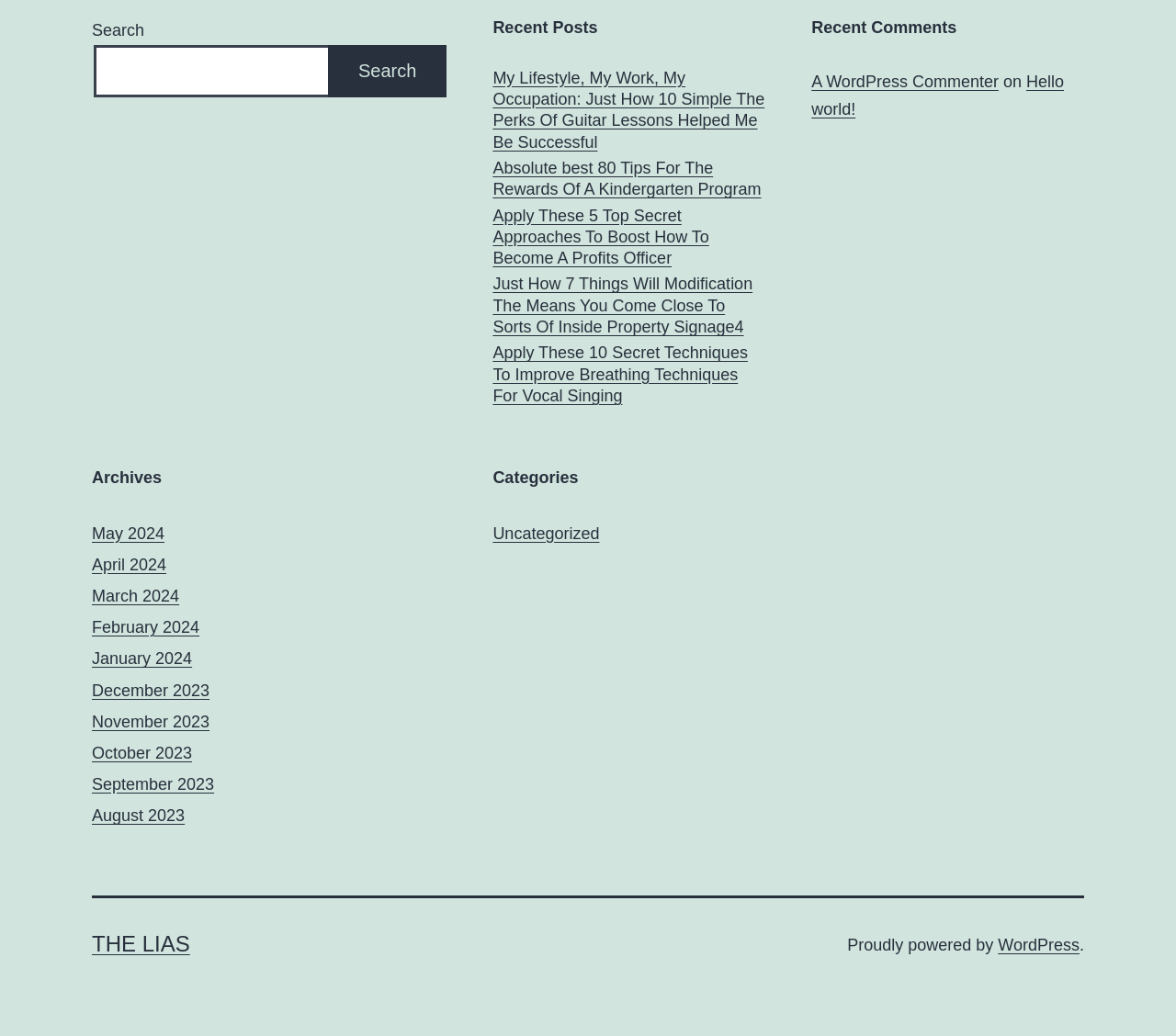What type of content is listed under 'Recent Posts'?
With the help of the image, please provide a detailed response to the question.

The 'Recent Posts' section lists several links with titles that appear to be blog post titles, such as 'My Lifestyle, My Work, My Occupation: Just How 10 Simple The Perks Of Guitar Lessons Helped Me Be Successful'. This suggests that the content listed under 'Recent Posts' is a collection of blog posts.